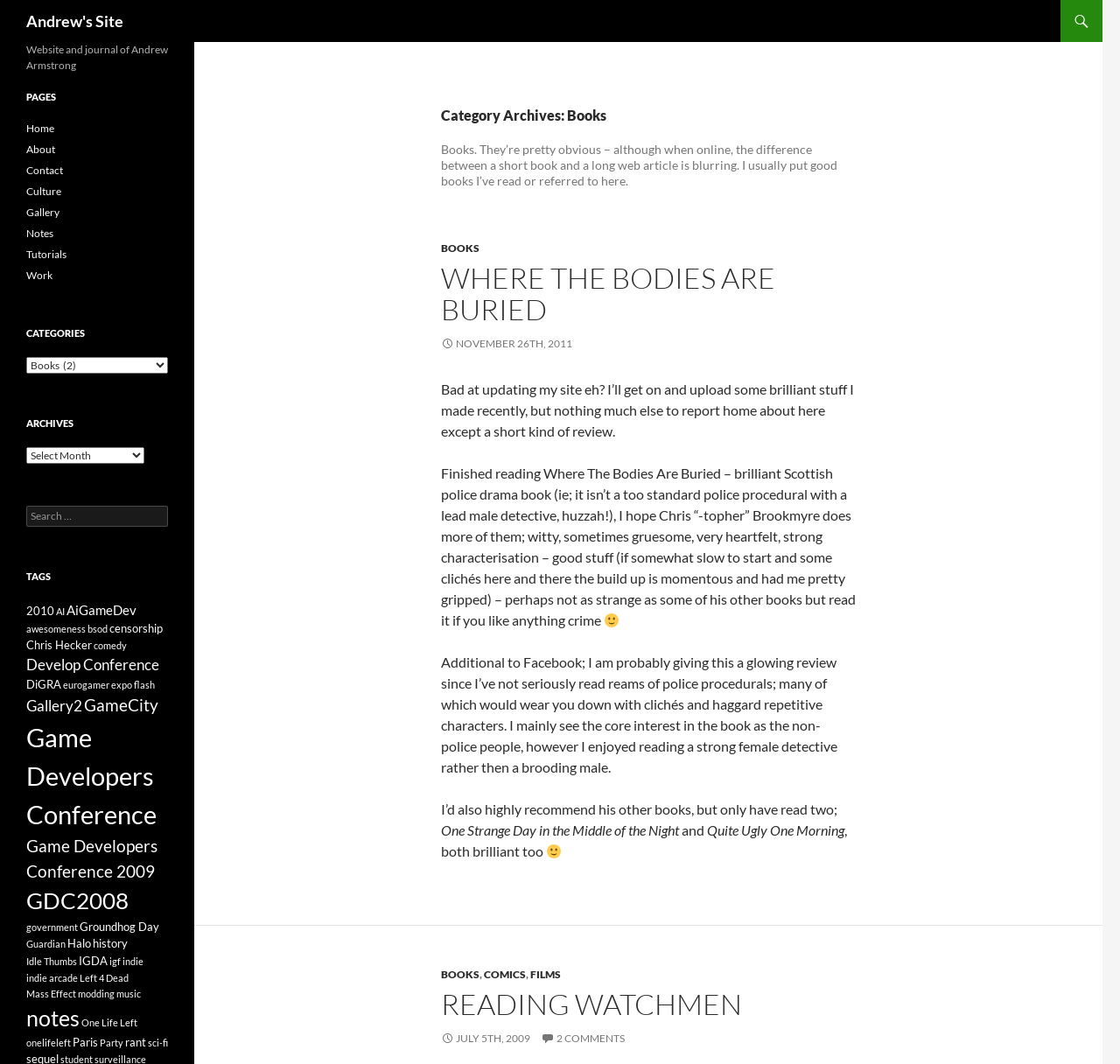Find the bounding box coordinates of the clickable area that will achieve the following instruction: "Search for something".

[0.023, 0.475, 0.15, 0.495]